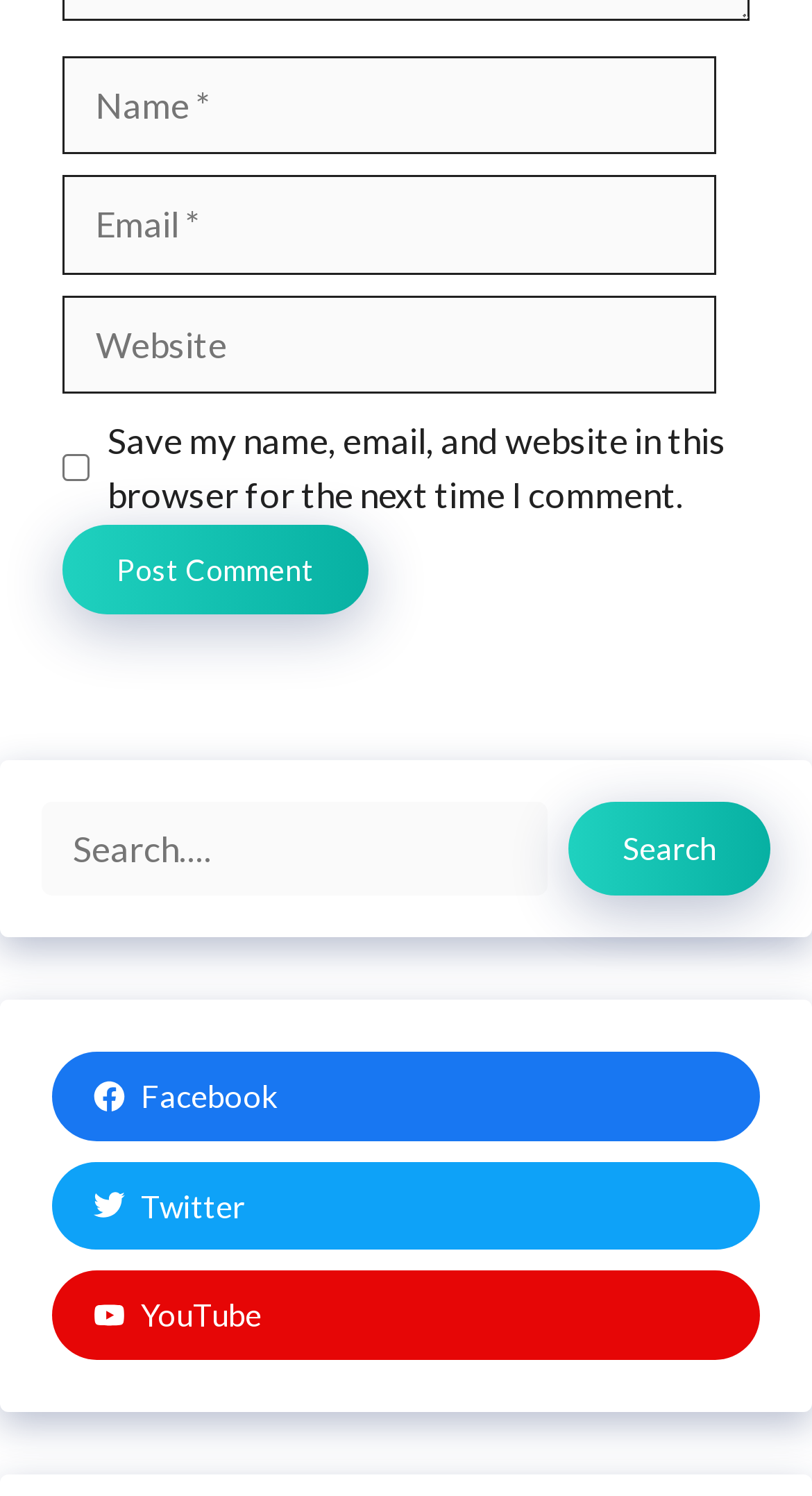Please provide a comprehensive answer to the question based on the screenshot: Is the 'Website' textbox required?

The 'Website' textbox element has a 'required' attribute set to False, indicating that it is not a required field.